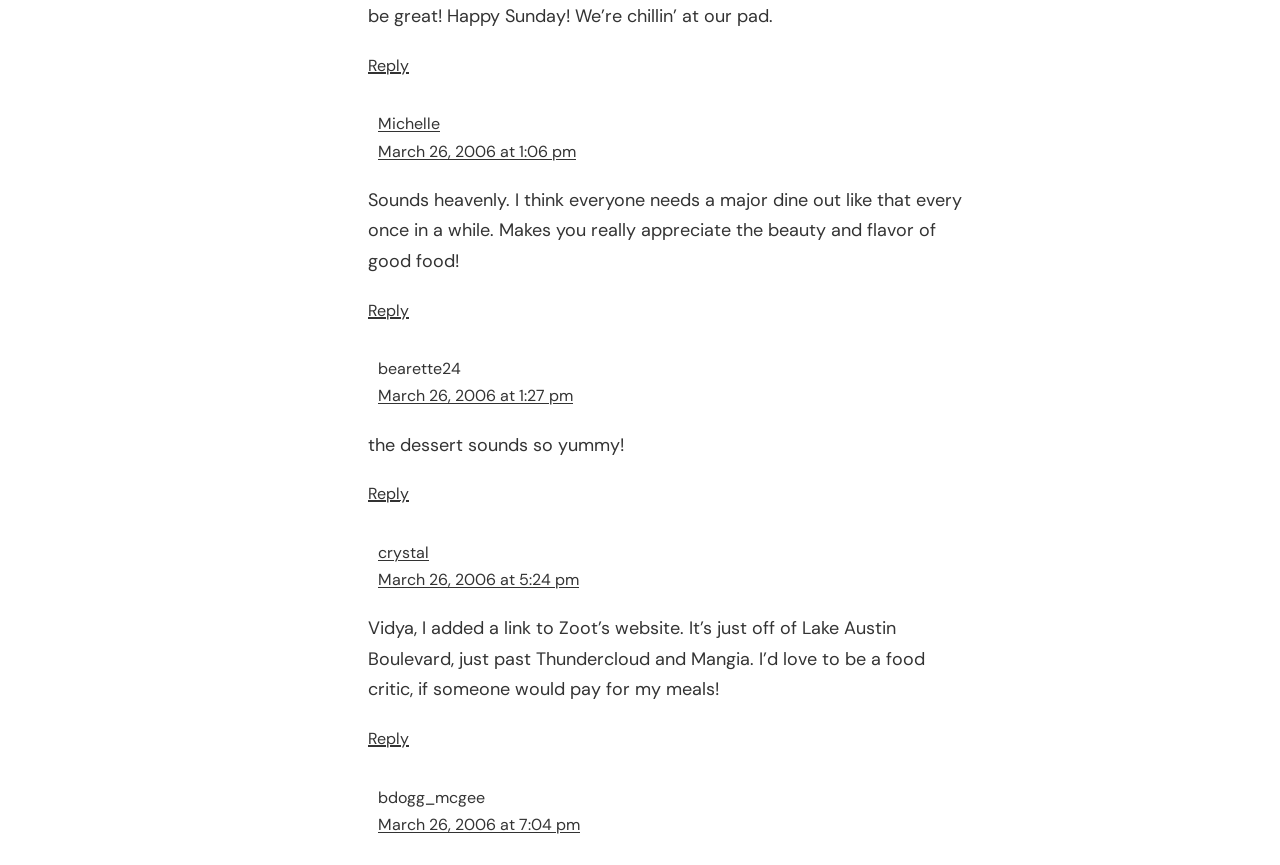Determine the bounding box coordinates for the HTML element mentioned in the following description: "Reply". The coordinates should be a list of four floats ranging from 0 to 1, represented as [left, top, right, bottom].

[0.288, 0.063, 0.32, 0.088]